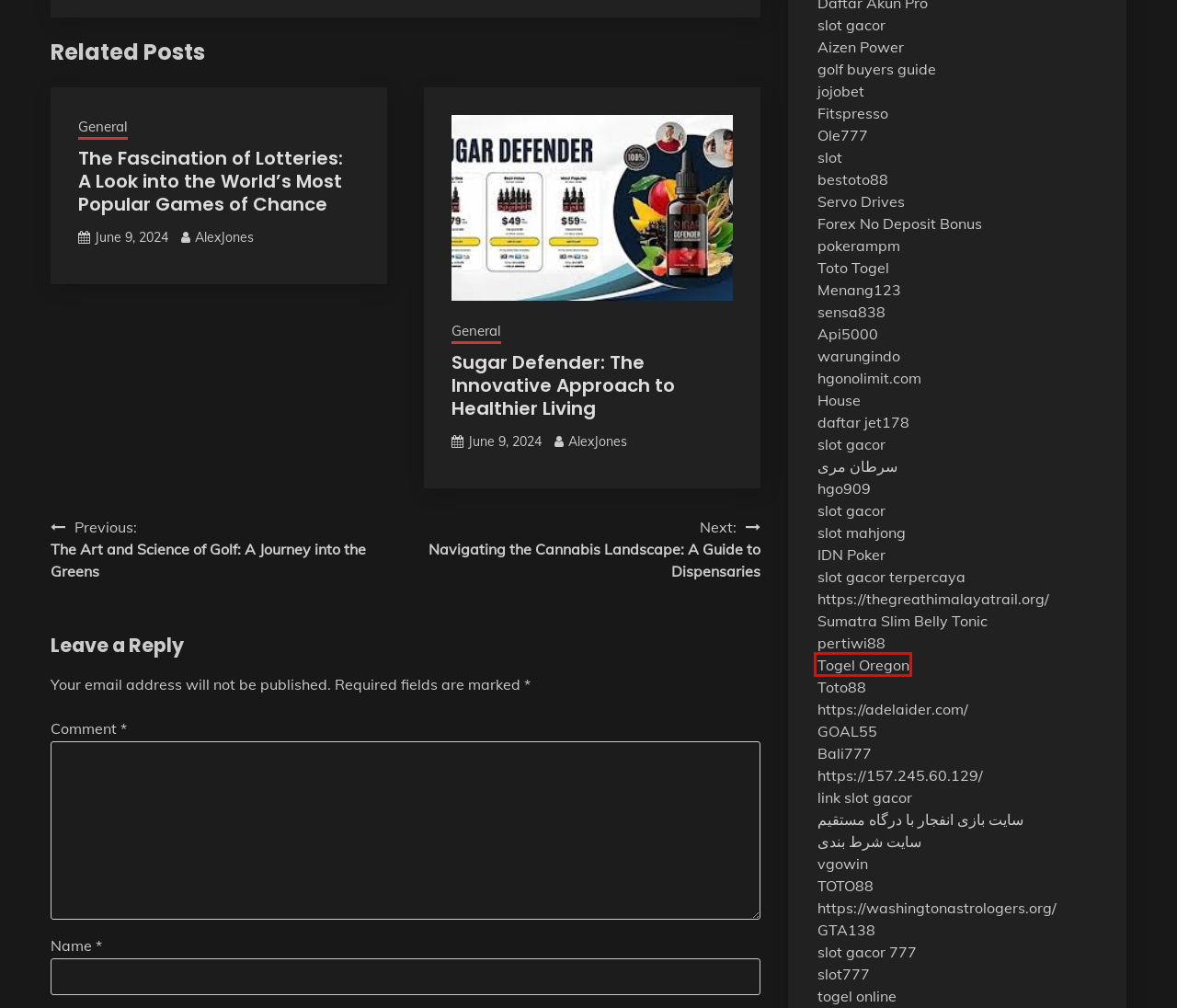You have a screenshot of a webpage with a red rectangle bounding box. Identify the best webpage description that corresponds to the new webpage after clicking the element within the red bounding box. Here are the candidates:
A. Slot777 - BANGSAJP Situs Slot Gacor 777 Gampang JP Maxwin Malam Ini
B. BESTOTO88 - Situs Taruhan Togel Online Resmi Terpercaya
C. Kangtoto: Situs Slot Deposit Dana Tanpa Potongan Pasti Maxwin
D. Togel Oregon | Data Keluaran Oregon | Result Oregon Hari Ini
E. A Journey into the Greens
F. Citra77: Tujuan Slot Demo Terpercaya, Mitra Situs Gacor77 & Panen77
G. APIBET Situs Judi Slot Online Gacor Hari Ini Server Luar Terpercaya 2024
H. BaziEnfejar سایت بازی انفجار پولساز آنلاین معتبر

D